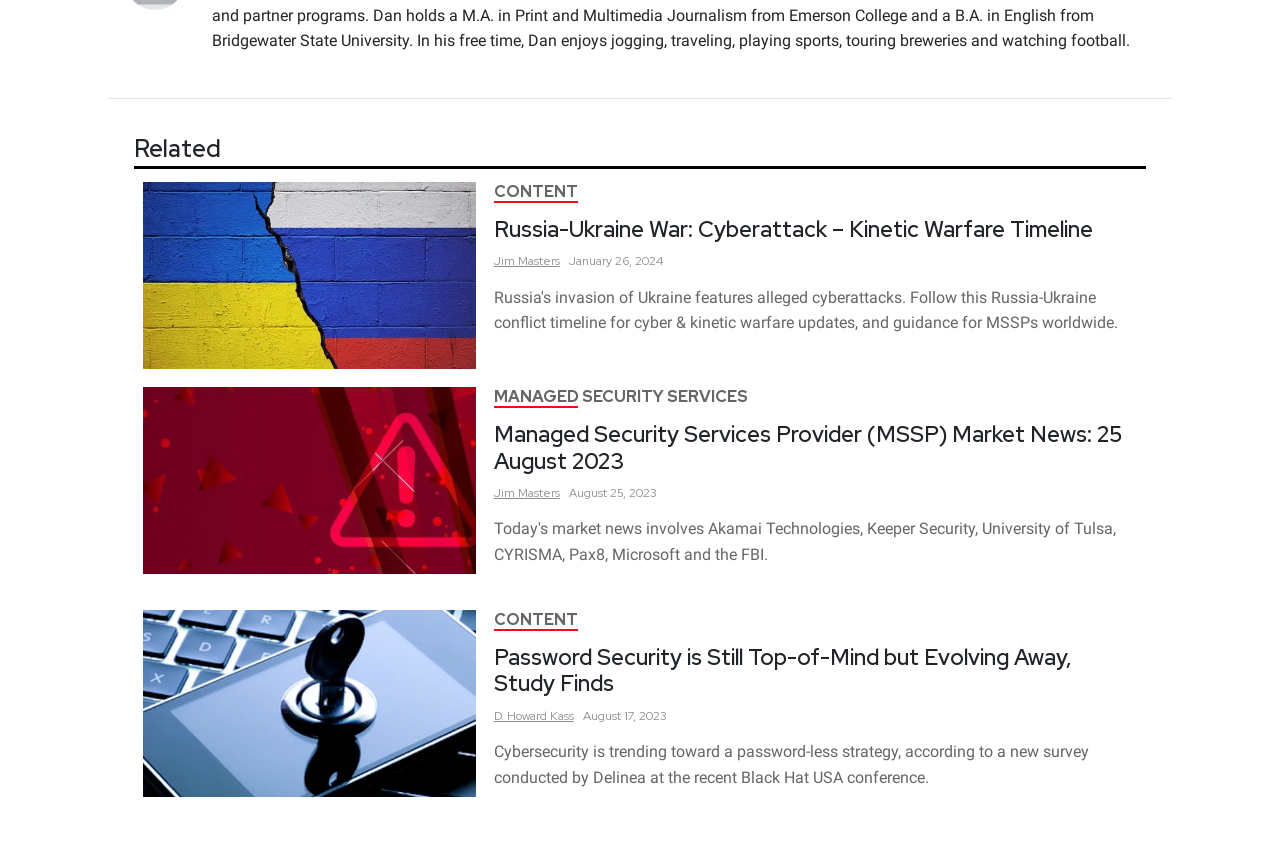Answer the question with a single word or phrase: 
What is the topic of the first article?

Russia-Ukraine War